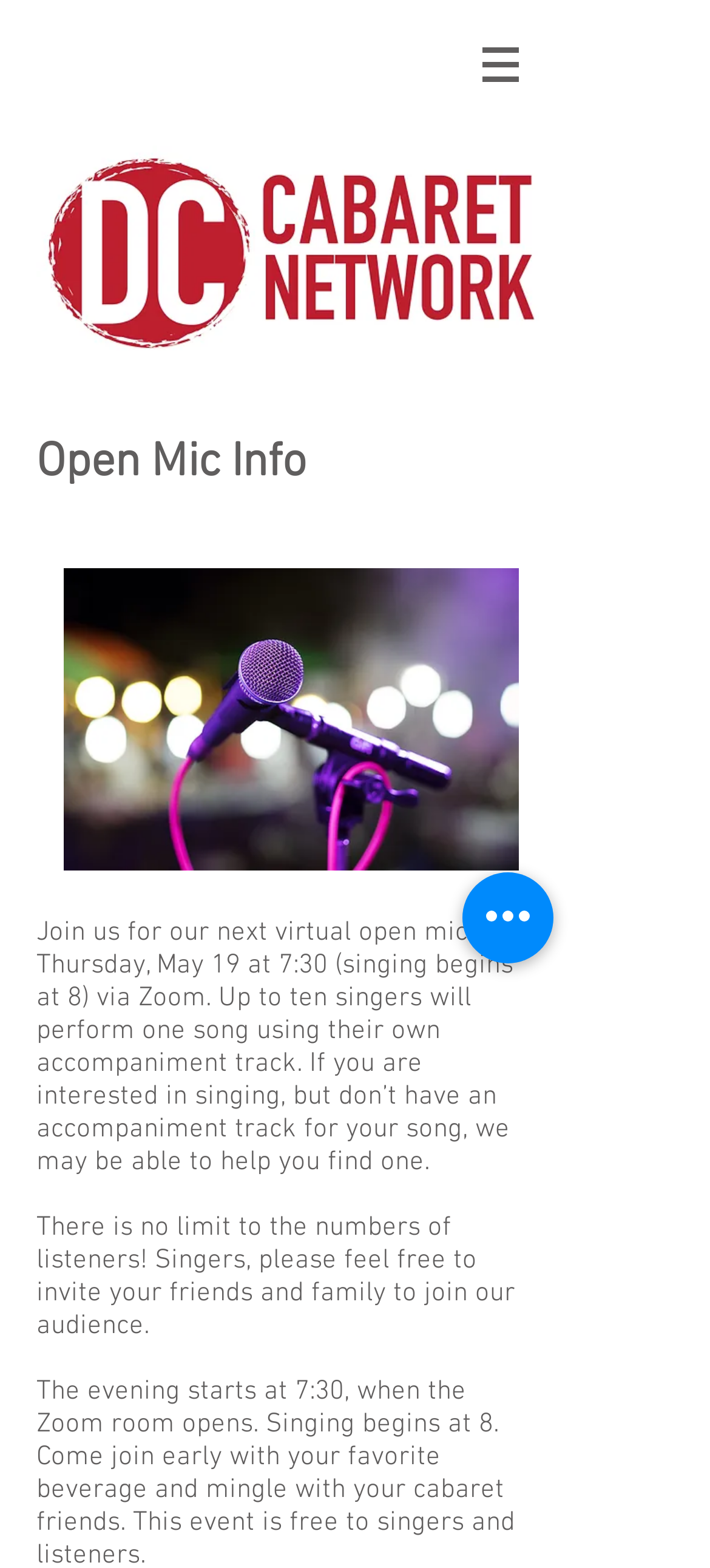Determine the main heading of the webpage and generate its text.

Follow us on Facebook